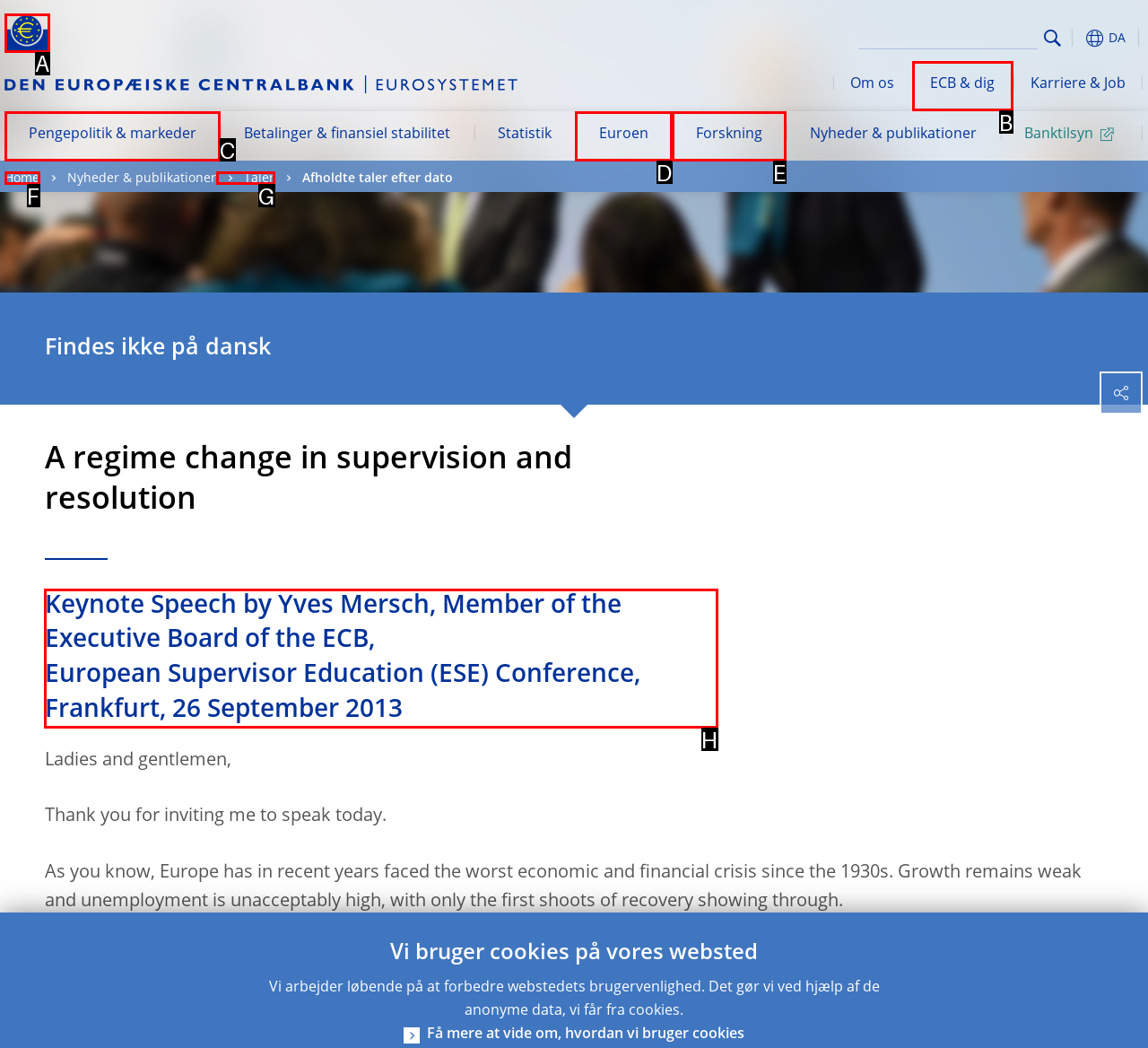Tell me the letter of the UI element to click in order to accomplish the following task: Read the keynote speech by Yves Mersch
Answer with the letter of the chosen option from the given choices directly.

H